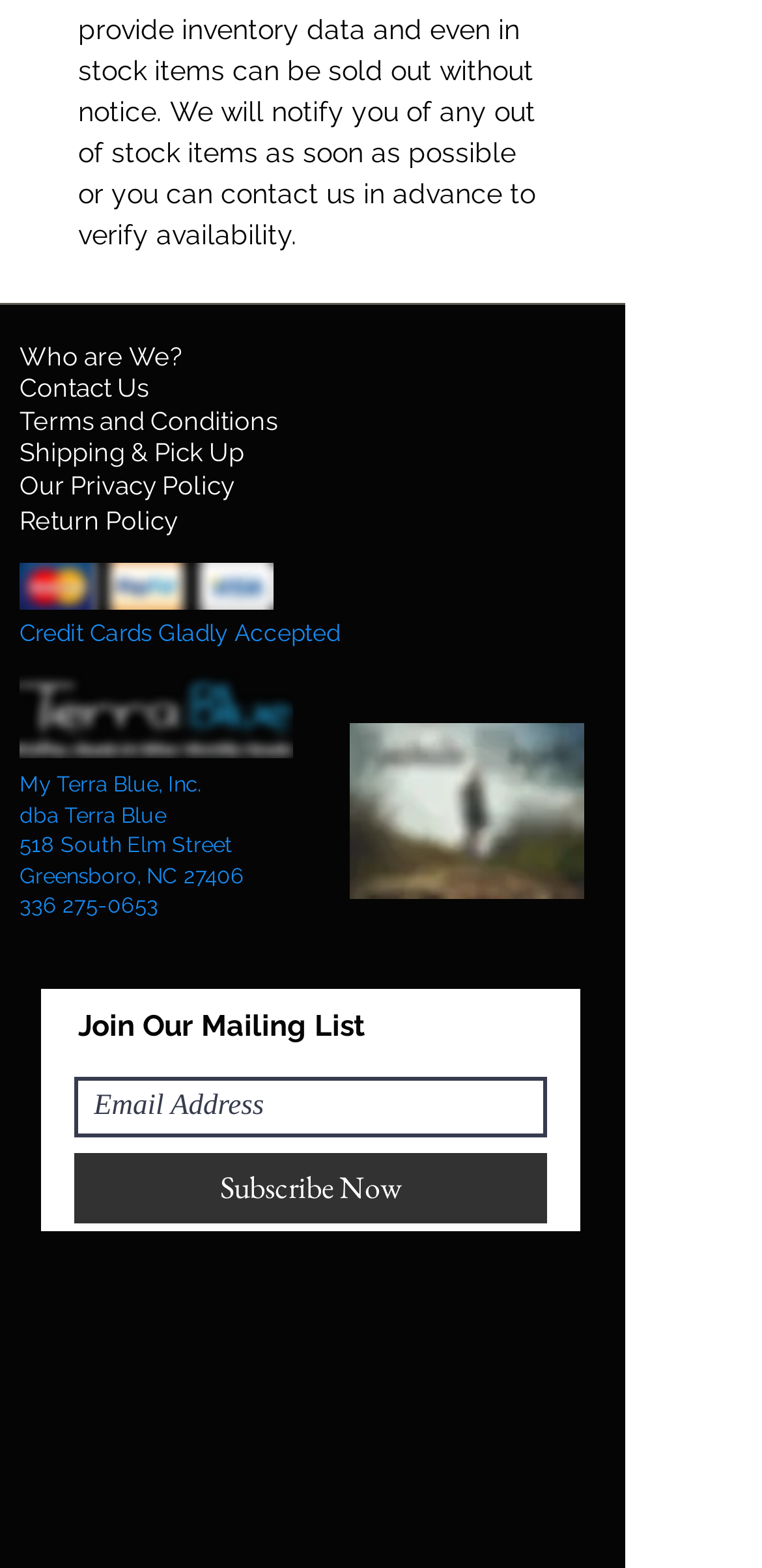Give a one-word or phrase response to the following question: What can be done with the email address?

Subscribe to the mailing list